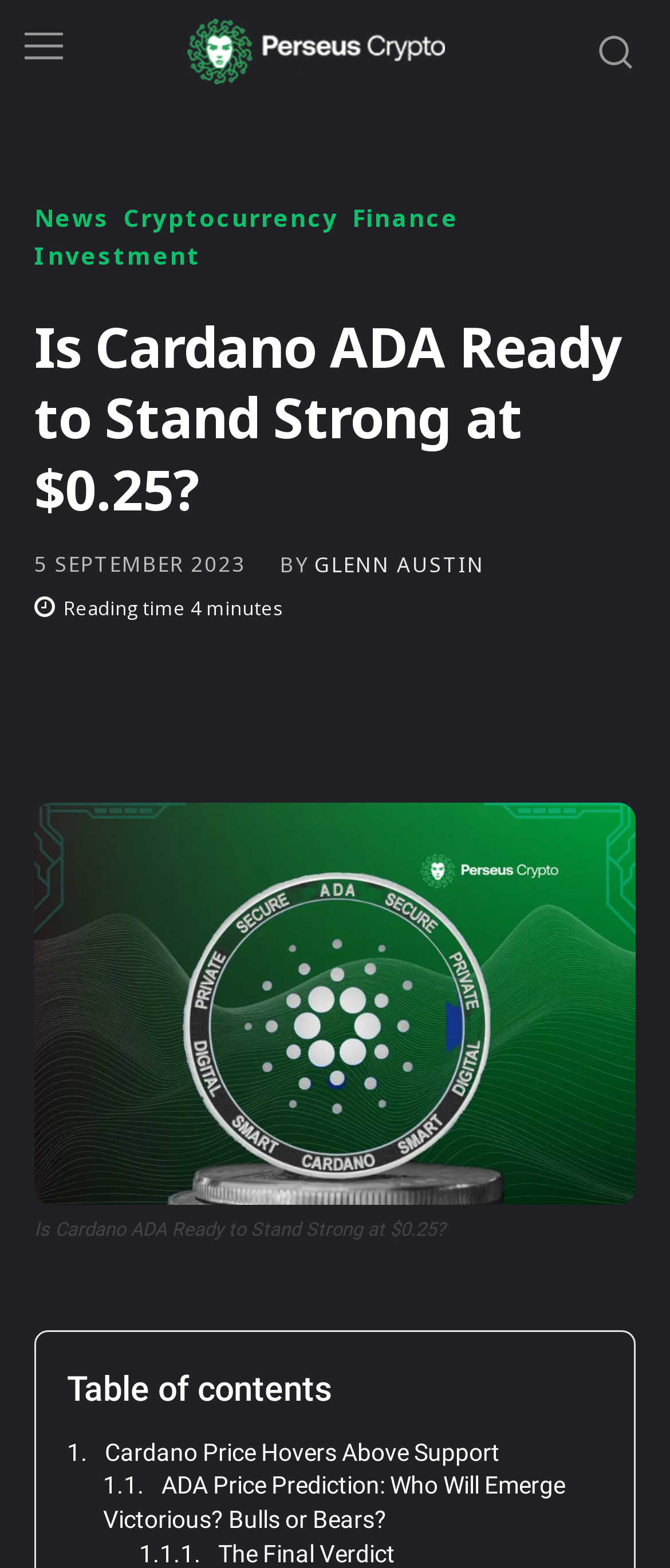Identify and extract the main heading of the webpage.

Is Cardano ADA Ready to Stand Strong at $0.25?